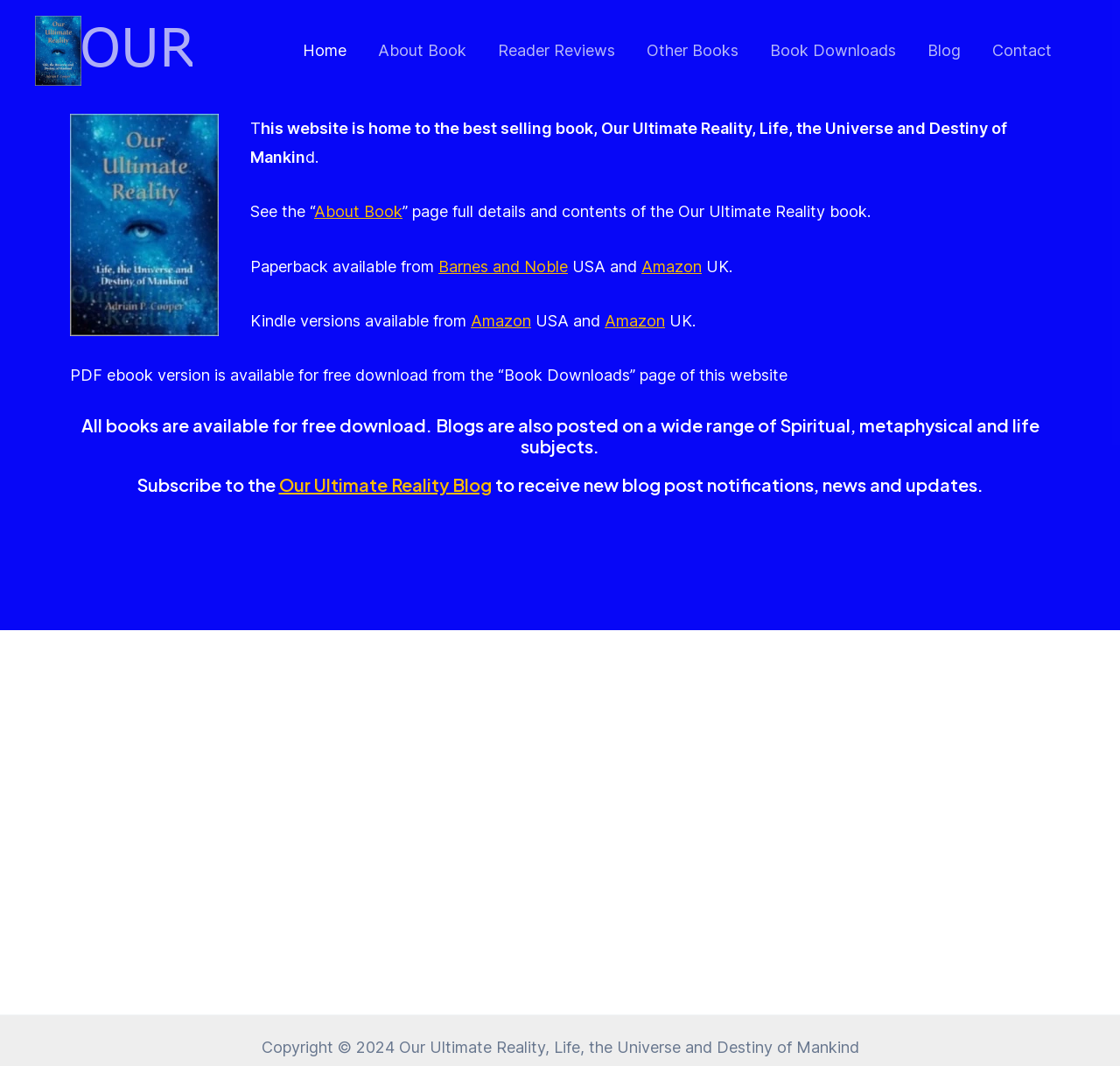Identify the bounding box coordinates of the region that should be clicked to execute the following instruction: "Visit the 'Reader Reviews' page".

[0.43, 0.002, 0.563, 0.093]